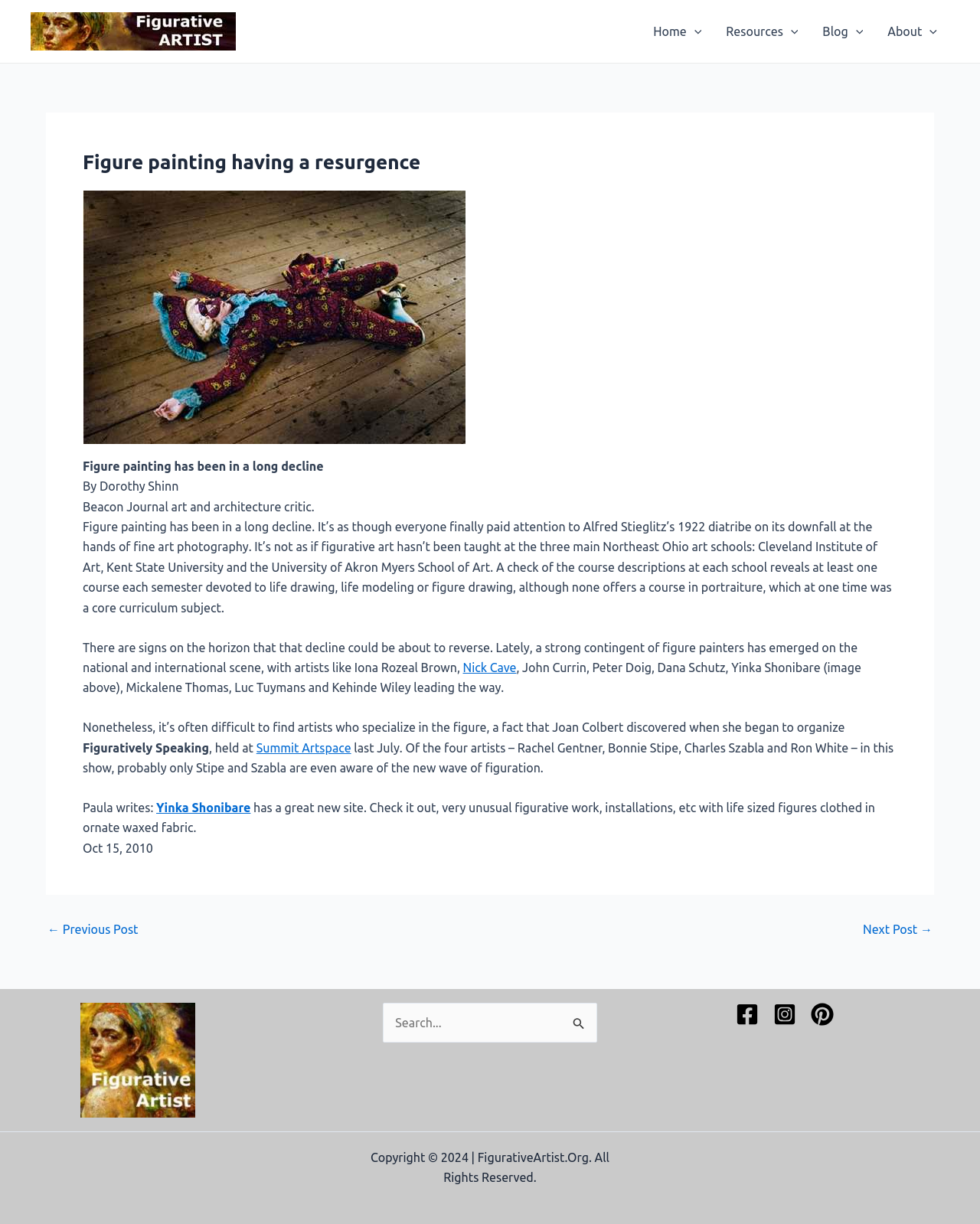Identify the bounding box coordinates of the clickable region necessary to fulfill the following instruction: "Go to the 'About' page". The bounding box coordinates should be four float numbers between 0 and 1, i.e., [left, top, right, bottom].

[0.893, 0.001, 0.969, 0.051]